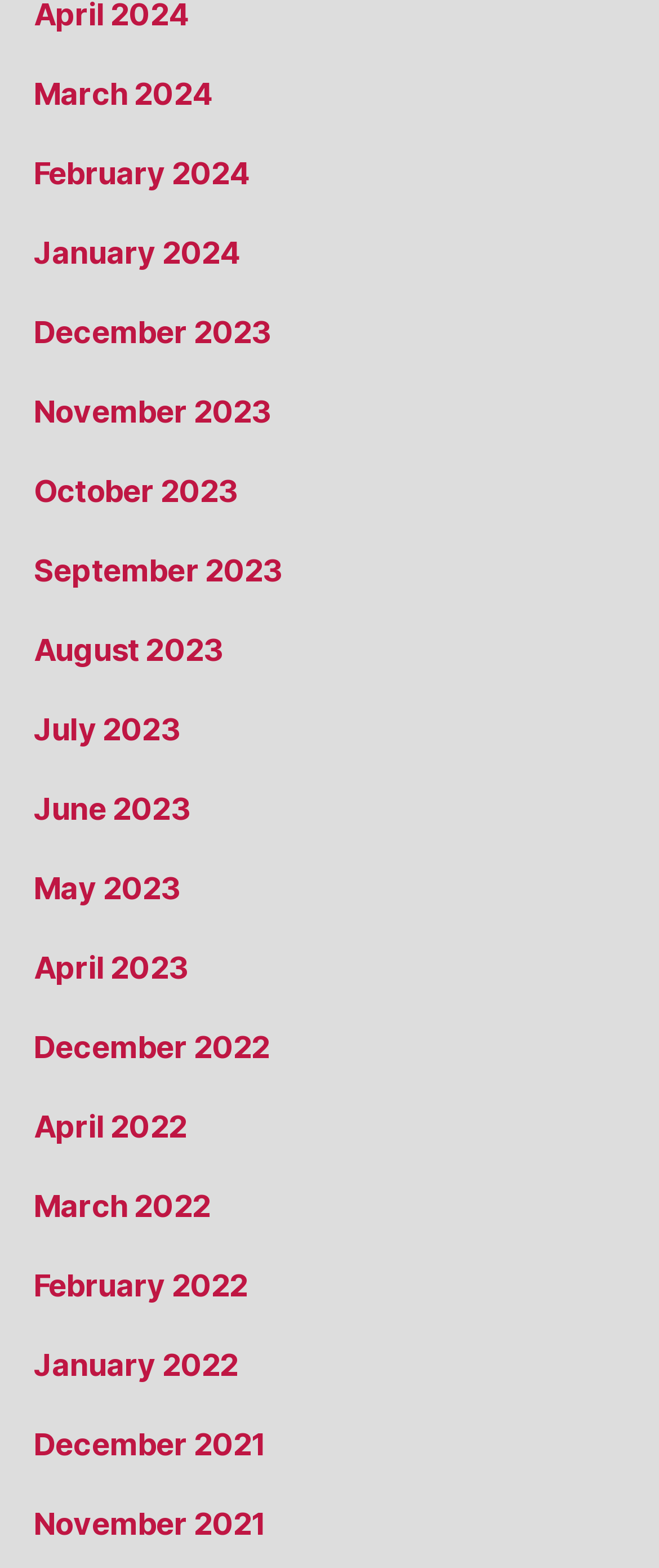Reply to the question with a single word or phrase:
What is the earliest month listed?

December 2021